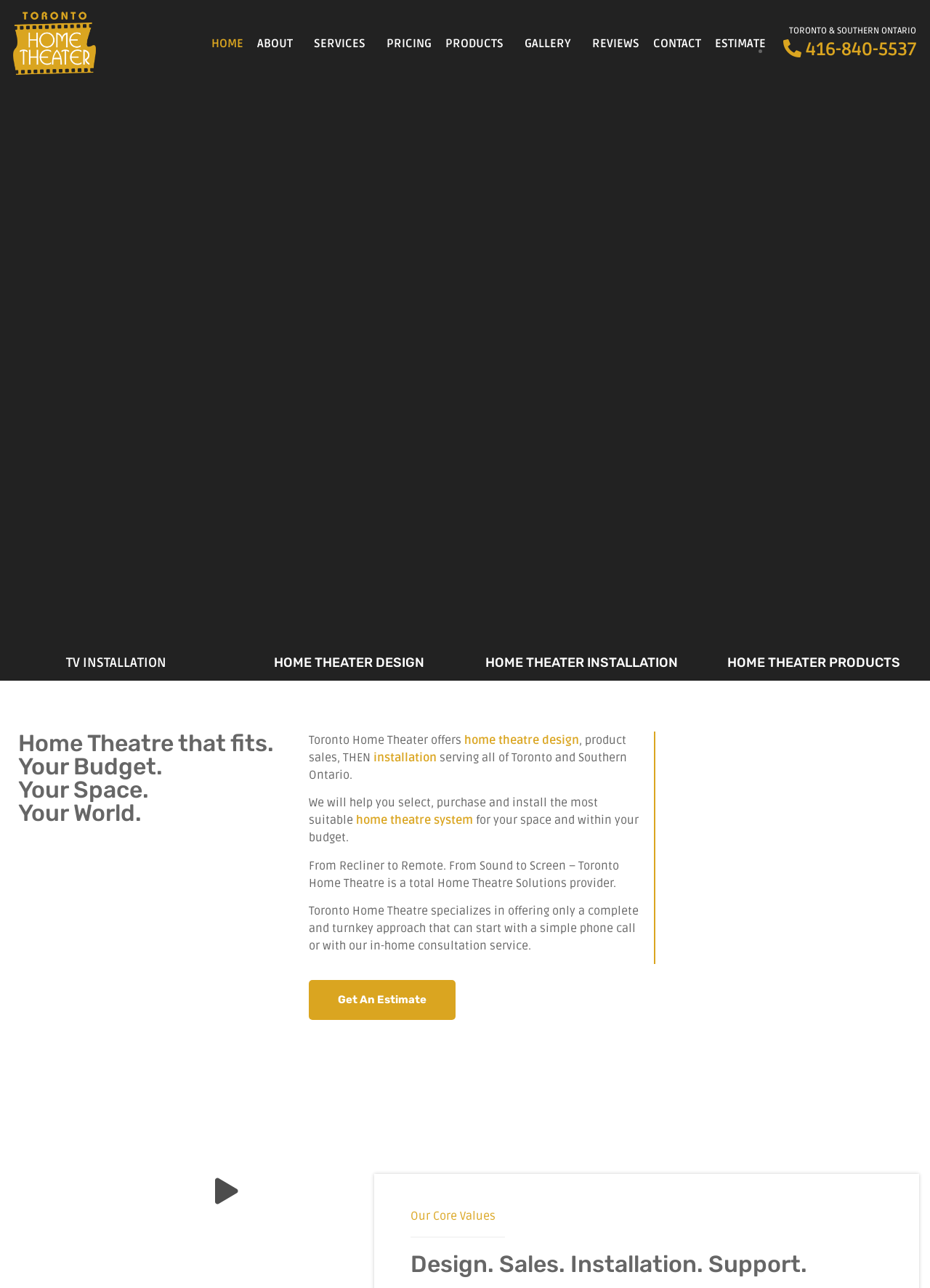Kindly determine the bounding box coordinates of the area that needs to be clicked to fulfill this instruction: "Click the HOME link".

[0.222, 0.024, 0.267, 0.044]